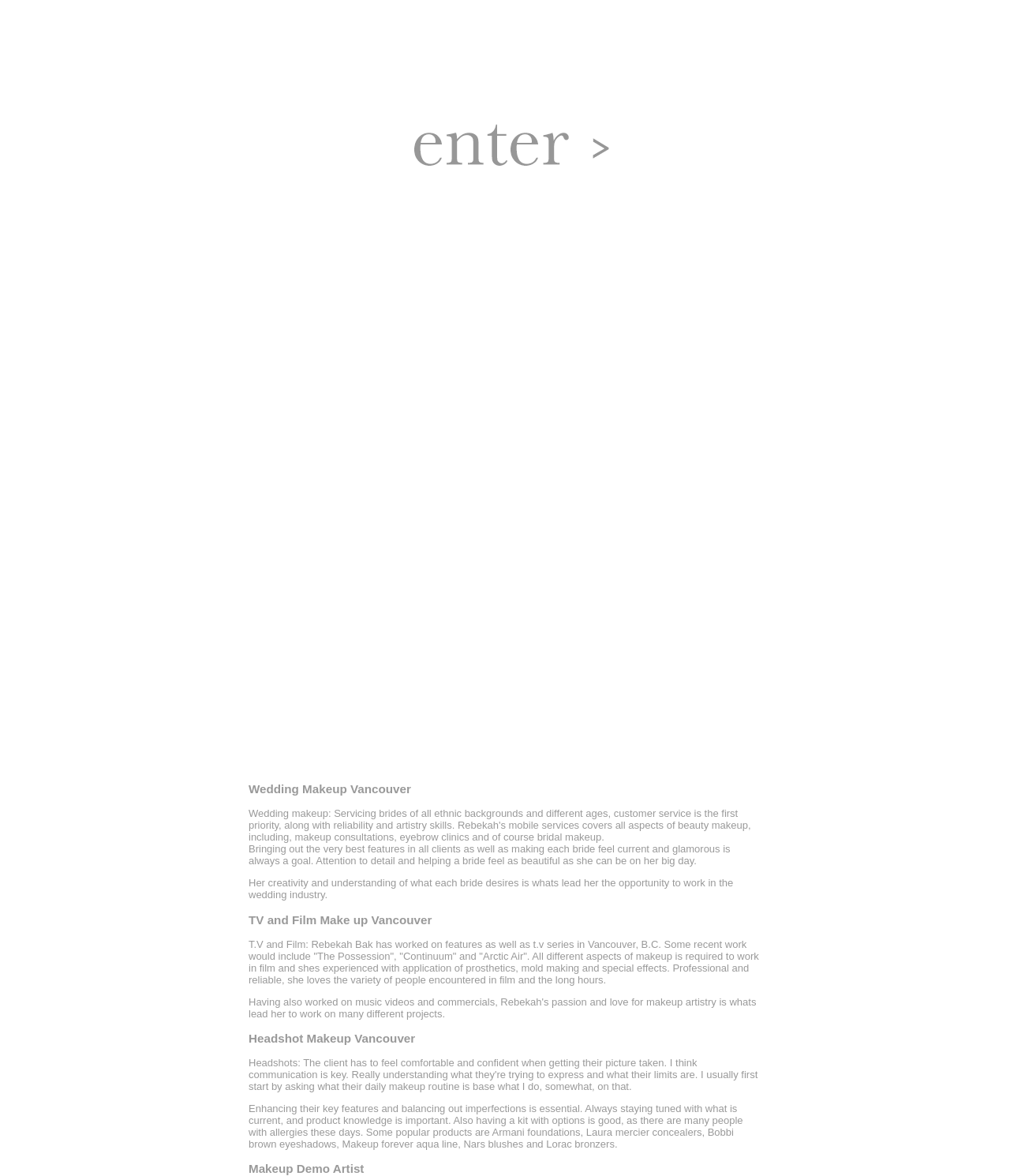Create an elaborate caption for the webpage.

This webpage is about Rebekah Bak, a professional makeup artist based in Vancouver, B.C. The page is divided into sections, each highlighting a specific area of her expertise.

At the top, there is a row of small images, likely representing Rebekah's work or skills. Below this, there is a prominent image with the text "Vancouver Makeup artist" overlaid on it.

The main content of the page is organized into four sections, each with a heading. The first section is about Wedding Makeup in Vancouver, followed by a section on TV and Film Makeup, where Rebekah shares her experience working on features and TV series, including "The Possession", "Continuum", and "Arctic Air". She also mentions her skills in applying prosthetics, mold making, and special effects.

The third section is dedicated to Headshot Makeup in Vancouver, where Rebekah emphasizes the importance of enhancing key features and balancing out imperfections. She also mentions her knowledge of current products and her kit, which includes popular brands like Armani, Laura Mercier, Bobbi Brown, and Nars.

The final section is about Rebekah's work as a Makeup Demo Artist, although there is no additional text or information provided about this service. Overall, the webpage showcases Rebekah's expertise and services as a professional makeup artist in Vancouver.